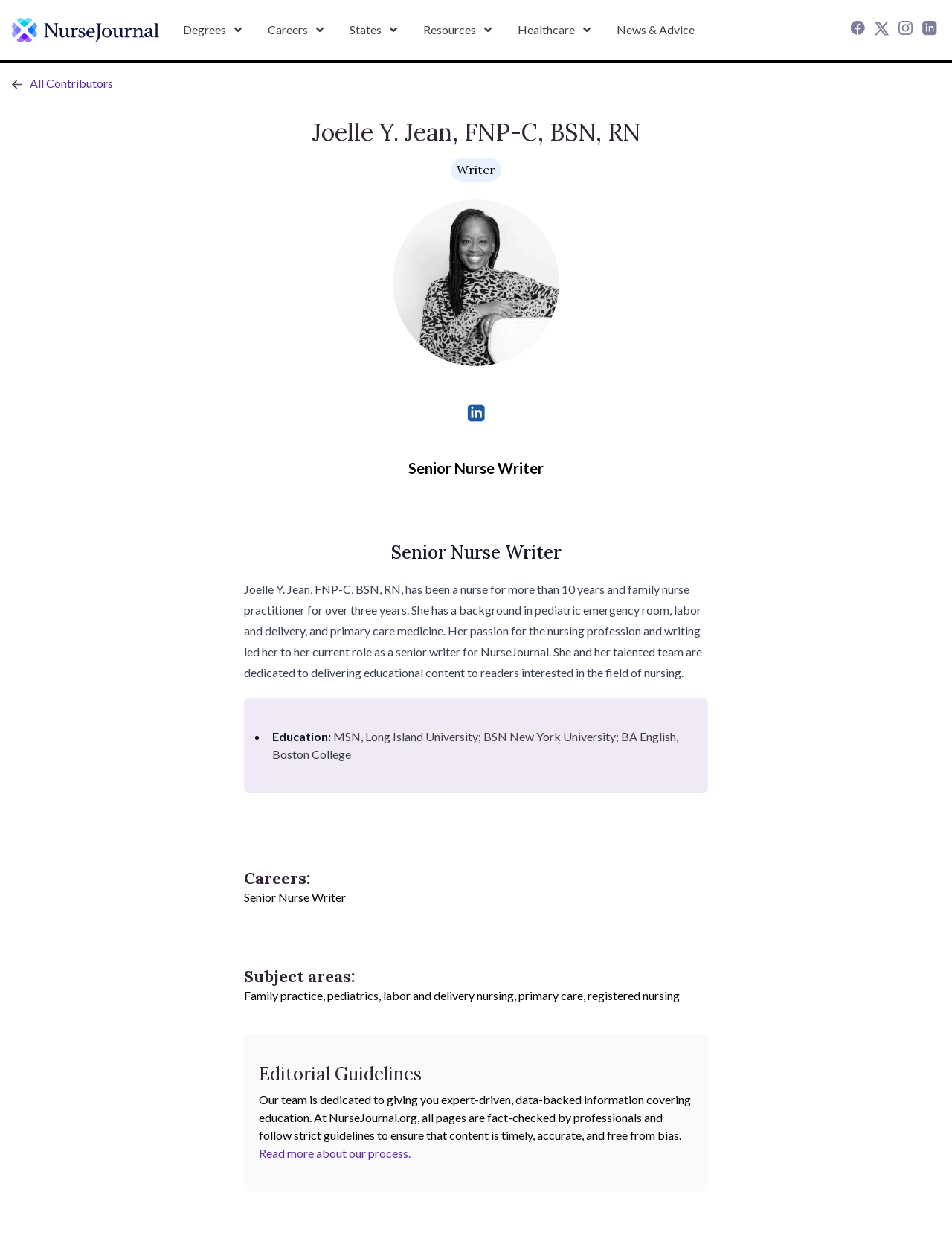Bounding box coordinates should be in the format (top-left x, top-left y, bottom-right x, bottom-right y) and all values should be floating point numbers between 0 and 1. Determine the bounding box coordinate for the UI element described as: News & Advice

[0.648, 0.0, 0.73, 0.047]